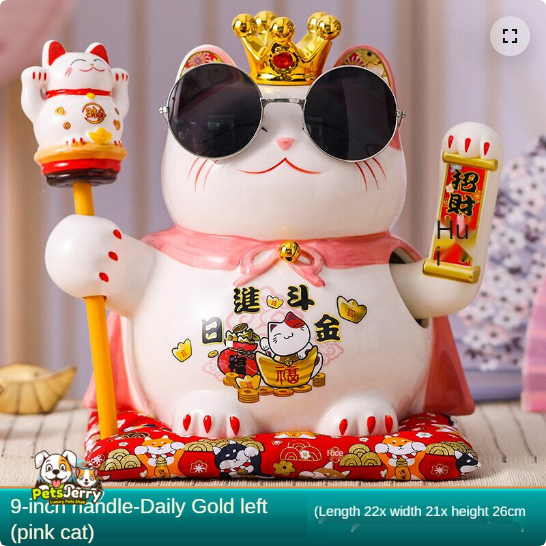What is the significance of the smaller cat on the wand?
Using the image, elaborate on the answer with as much detail as possible.

The caption explains that the wand held by the cat is adorned with a smaller cat, which symbolizes wealth and fortune. This suggests that the smaller cat is a symbol of good luck and prosperity.